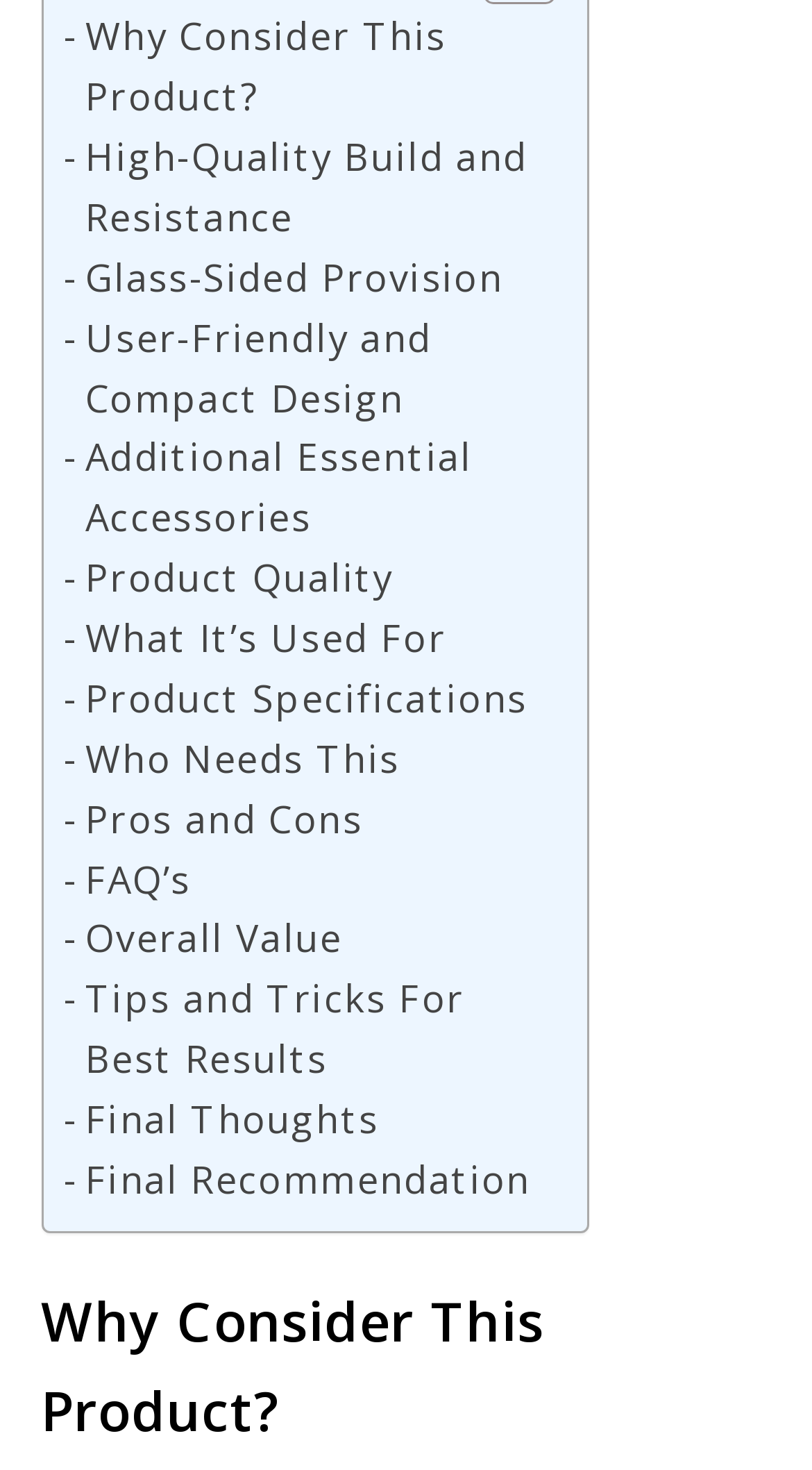Specify the bounding box coordinates of the region I need to click to perform the following instruction: "View 'Final Thoughts'". The coordinates must be four float numbers in the range of 0 to 1, i.e., [left, top, right, bottom].

[0.078, 0.741, 0.467, 0.782]